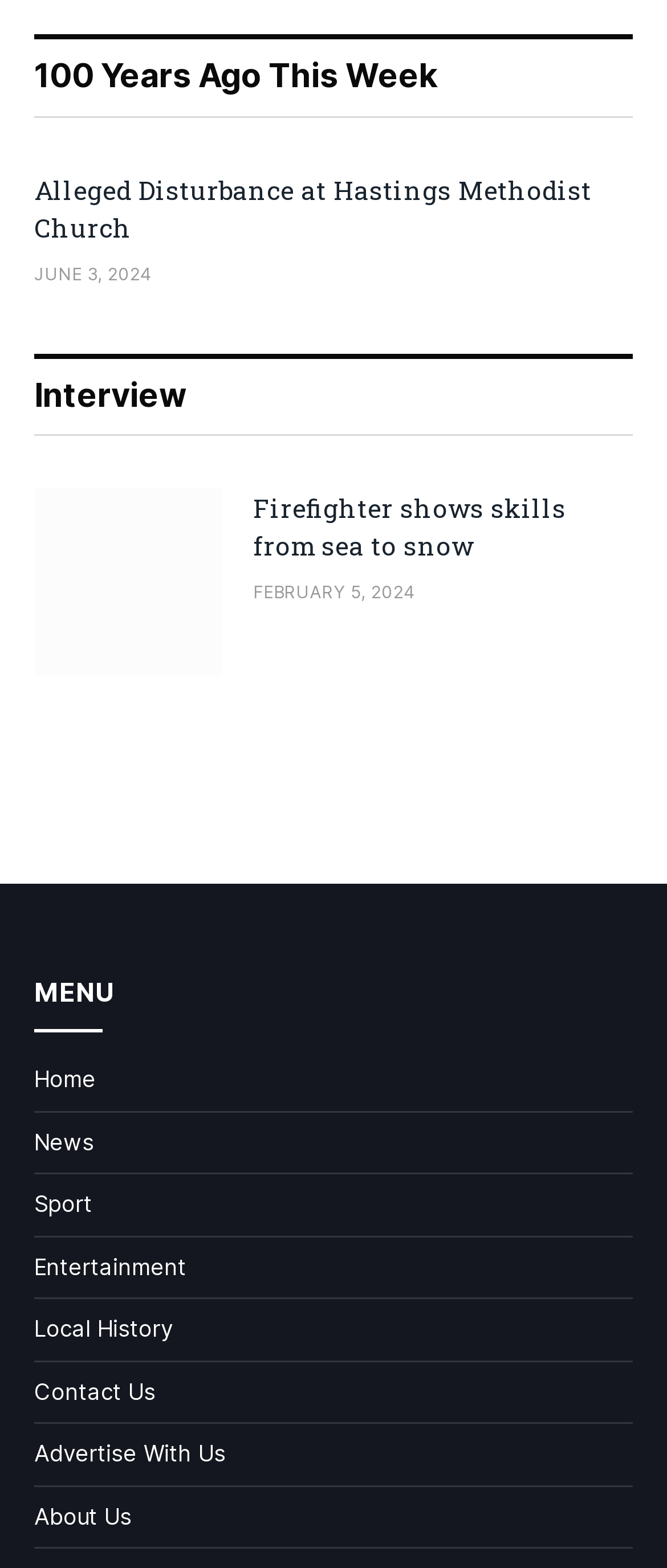Please provide the bounding box coordinates for the UI element as described: "Promote on Podcast". The coordinates must be four floats between 0 and 1, represented as [left, top, right, bottom].

None